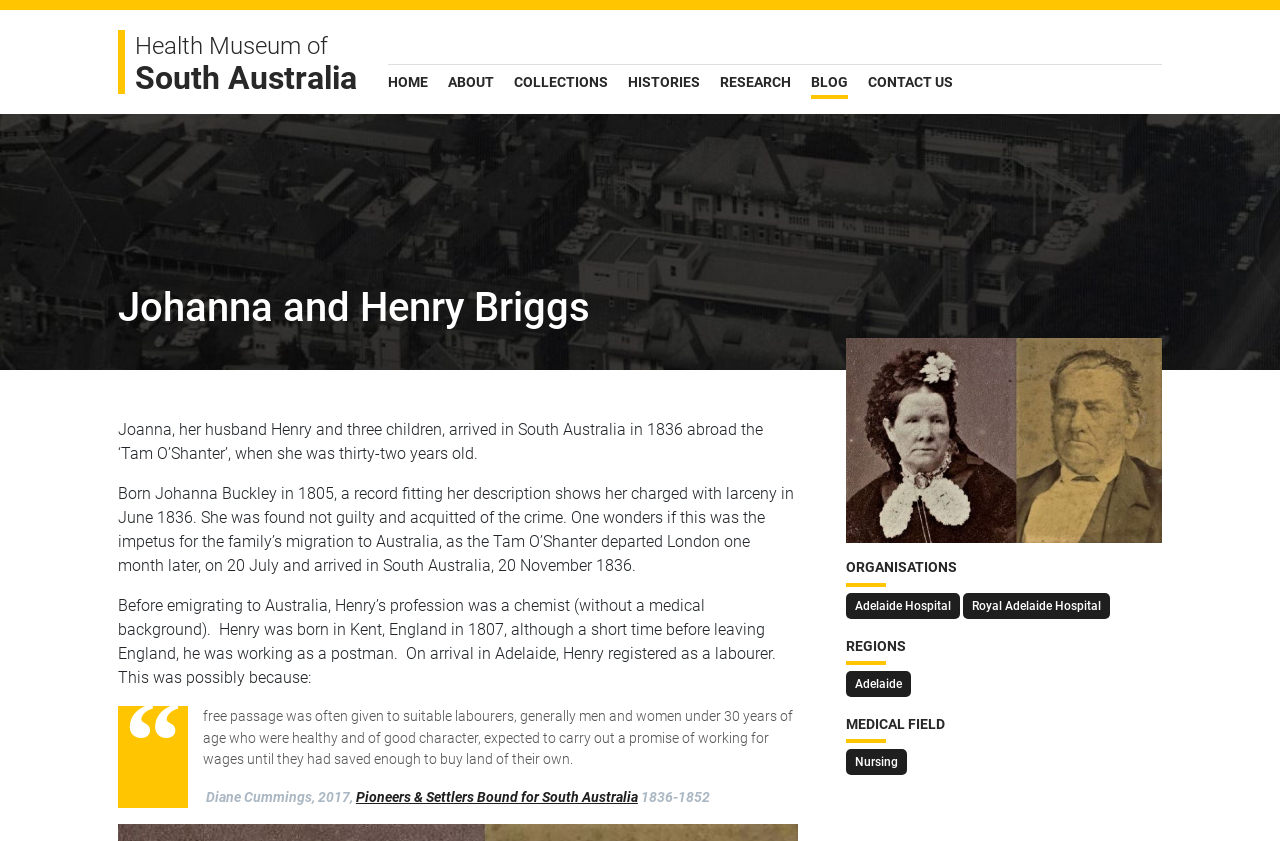What is the name of the hospital where Henry worked as a Dispenser?
Look at the screenshot and provide an in-depth answer.

The webpage mentions that Henry worked as a Dispenser, and the link 'Adelaide Hospital' is present in the ORGANISATIONS section, indicating that he worked at Adelaide Hospital.